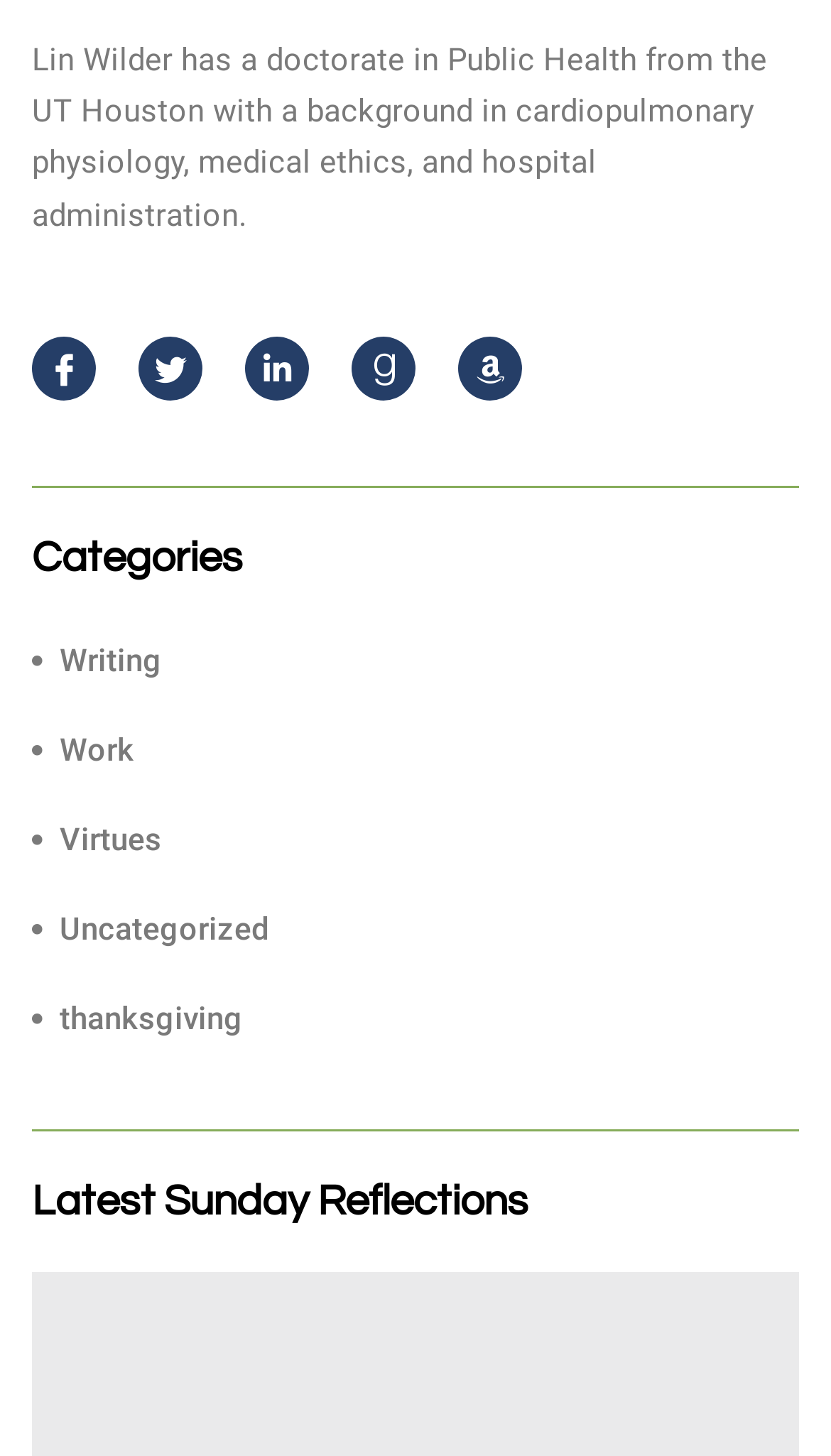Find the bounding box coordinates for the element that must be clicked to complete the instruction: "View Lin Wilder's Facebook profile". The coordinates should be four float numbers between 0 and 1, indicated as [left, top, right, bottom].

[0.038, 0.231, 0.115, 0.275]